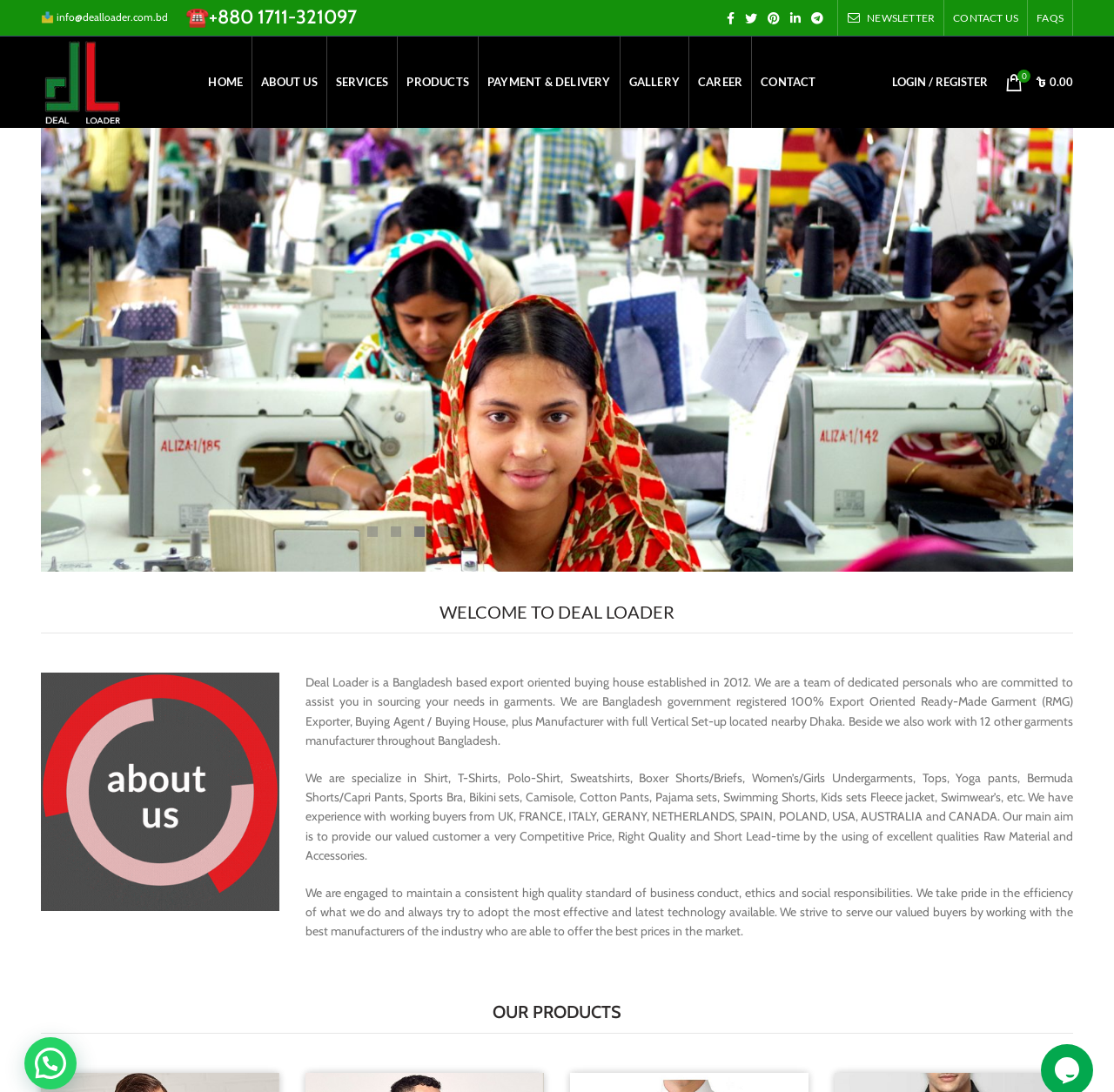Articulate a complete and detailed caption of the webpage elements.

The webpage is about Deal Loader, a reputed buying house company in Bangladesh. At the top left corner, there is a small envelope icon and the company's email address, "info@dealloader.com.bd". Next to it, there is a phone number, "+880 1711-321097", displayed with a phone icon. 

On the top right corner, there are social media links to Facebook, Twitter, Pinterest, LinkedIn, and Telegram. Further to the right, there are links to "NEWSLETTER", "CONTACT US", and "FAQS". 

Below the social media links, there is a navigation menu with links to "HOME", "ABOUT US", "SERVICES", "PRODUCTS", "PAYMENT & DELIVERY", "GALLERY", "CAREER", and "CONTACT". 

To the right of the navigation menu, there is a "My account" section with a "LOGIN / REGISTER" link, and a "Shopping cart" section with a "0 ৳0.00" link. 

The main content of the webpage starts with a heading "WELCOME TO DEAL LOADER". Below it, there is a figure, likely an image, and three paragraphs of text that describe the company's background, services, and products. The company is a Bangladesh-based export-oriented buying house that specializes in garments, including shirts, T-shirts, and women's undergarments, and has experience working with buyers from various countries. 

Further down, there is a heading "OUR PRODUCTS", but it does not seem to be followed by any product listings. 

At the very bottom of the webpage, there are two small text links, "Open chat" and "Chat on WhatsApp", which suggest that the company offers chat support.